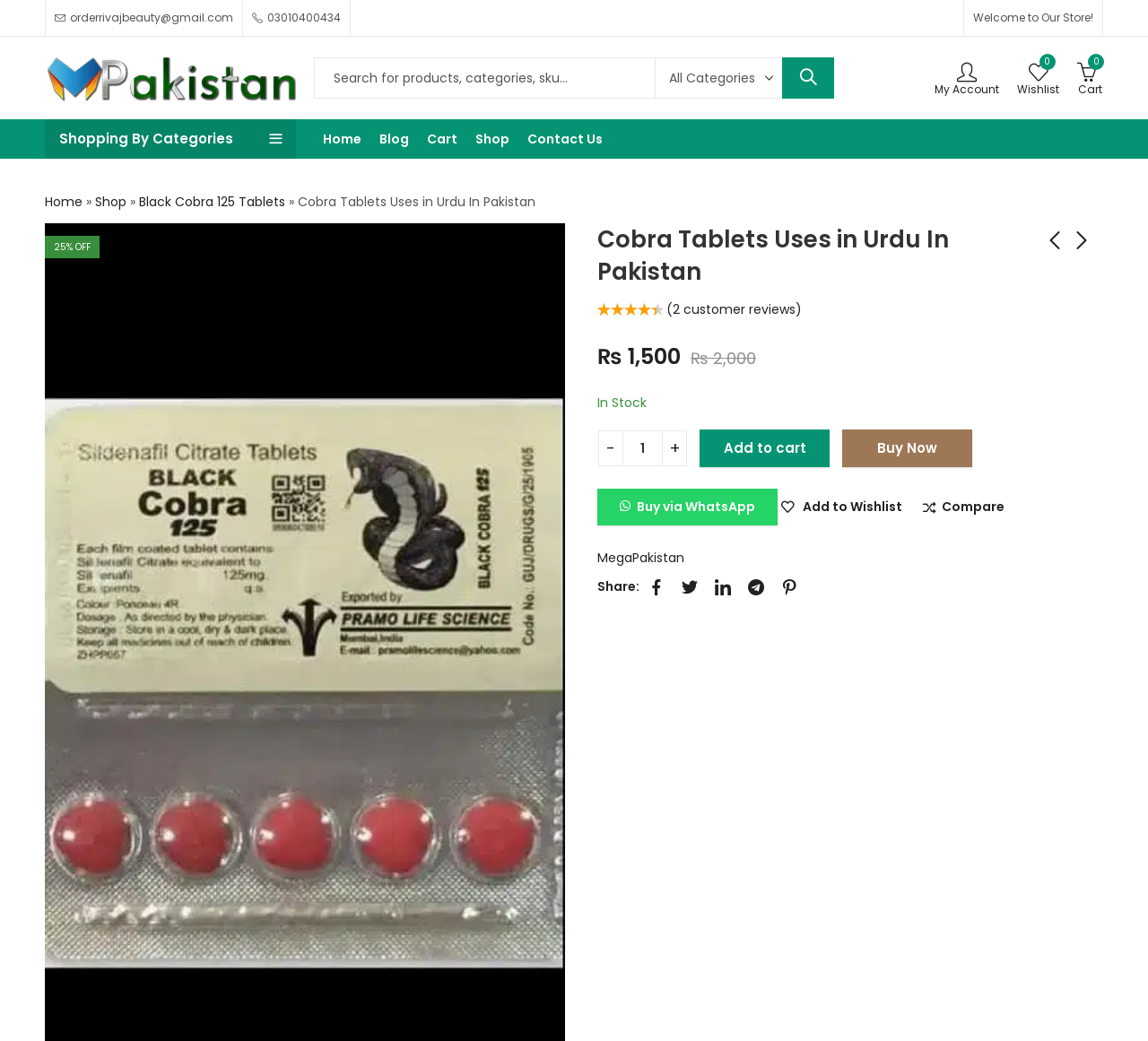What is the price of the product?
Please analyze the image and answer the question with as much detail as possible.

I found the product price by looking at the product details section of the webpage, where the price is listed as ₨1,500.